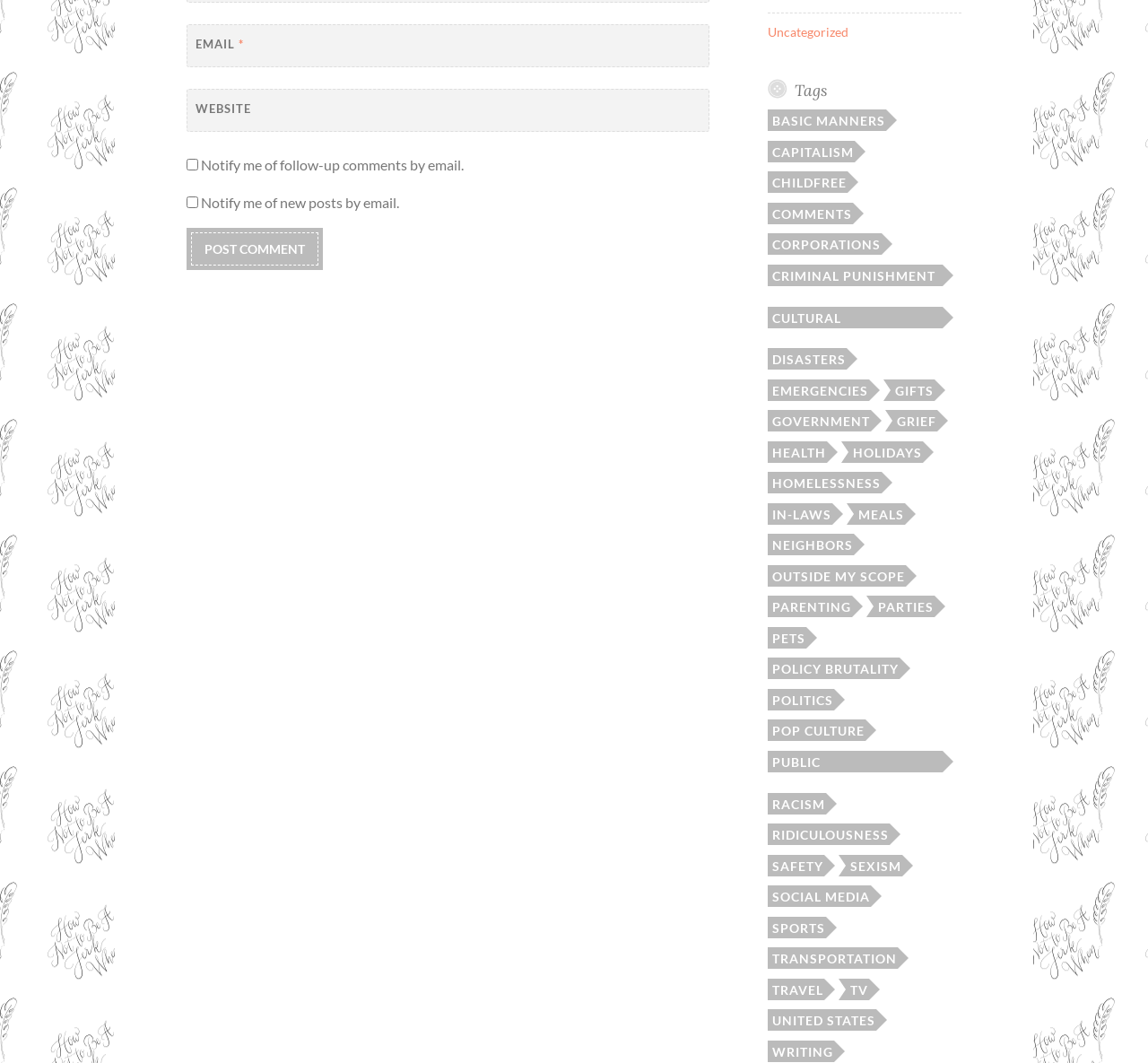Please find the bounding box coordinates of the element that must be clicked to perform the given instruction: "Enter email address". The coordinates should be four float numbers from 0 to 1, i.e., [left, top, right, bottom].

[0.162, 0.022, 0.618, 0.063]